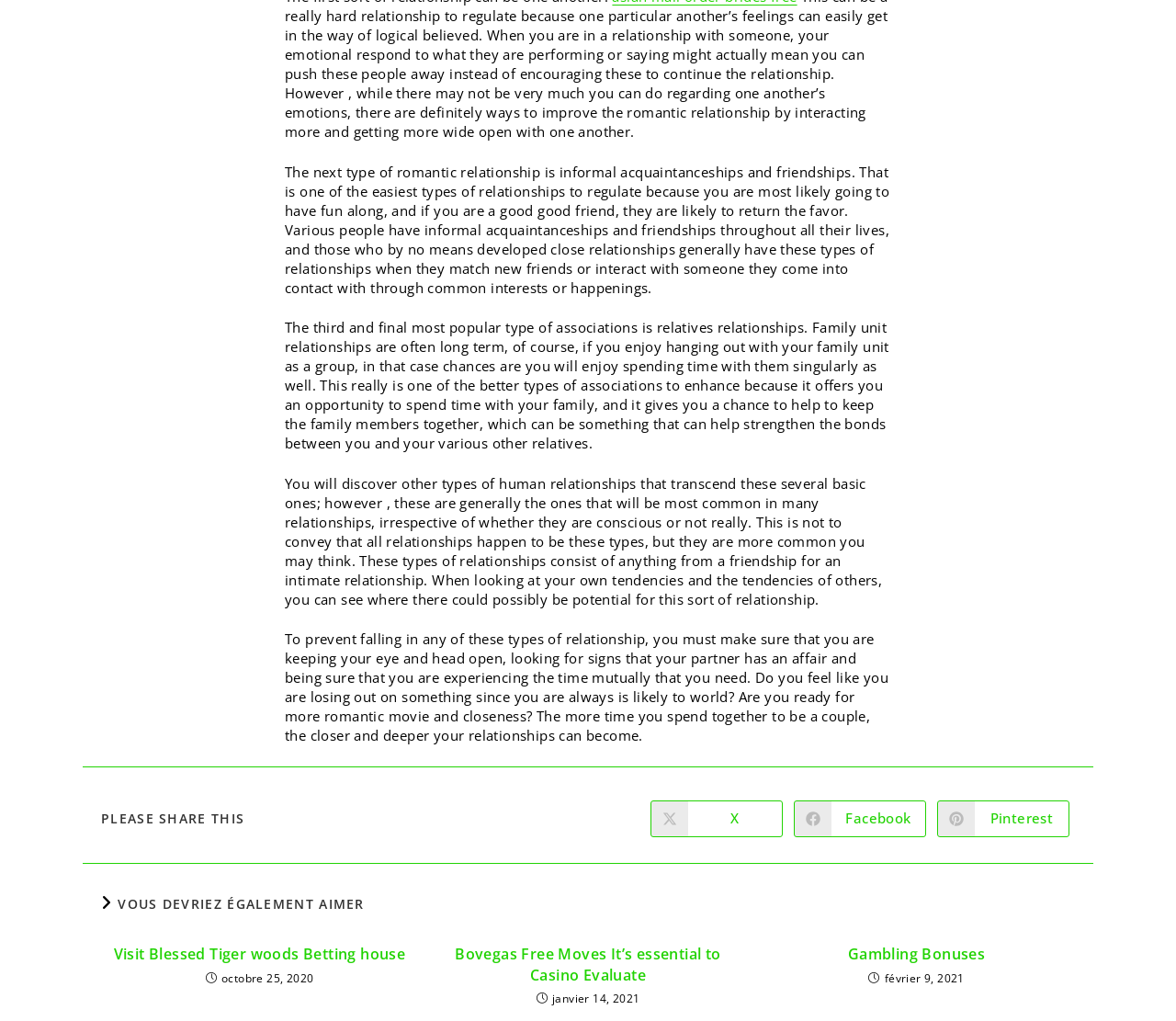Based on the element description Gambling Bonuses, identify the bounding box of the UI element in the given webpage screenshot. The coordinates should be in the format (top-left x, top-left y, bottom-right x, bottom-right y) and must be between 0 and 1.

[0.654, 0.925, 0.905, 0.945]